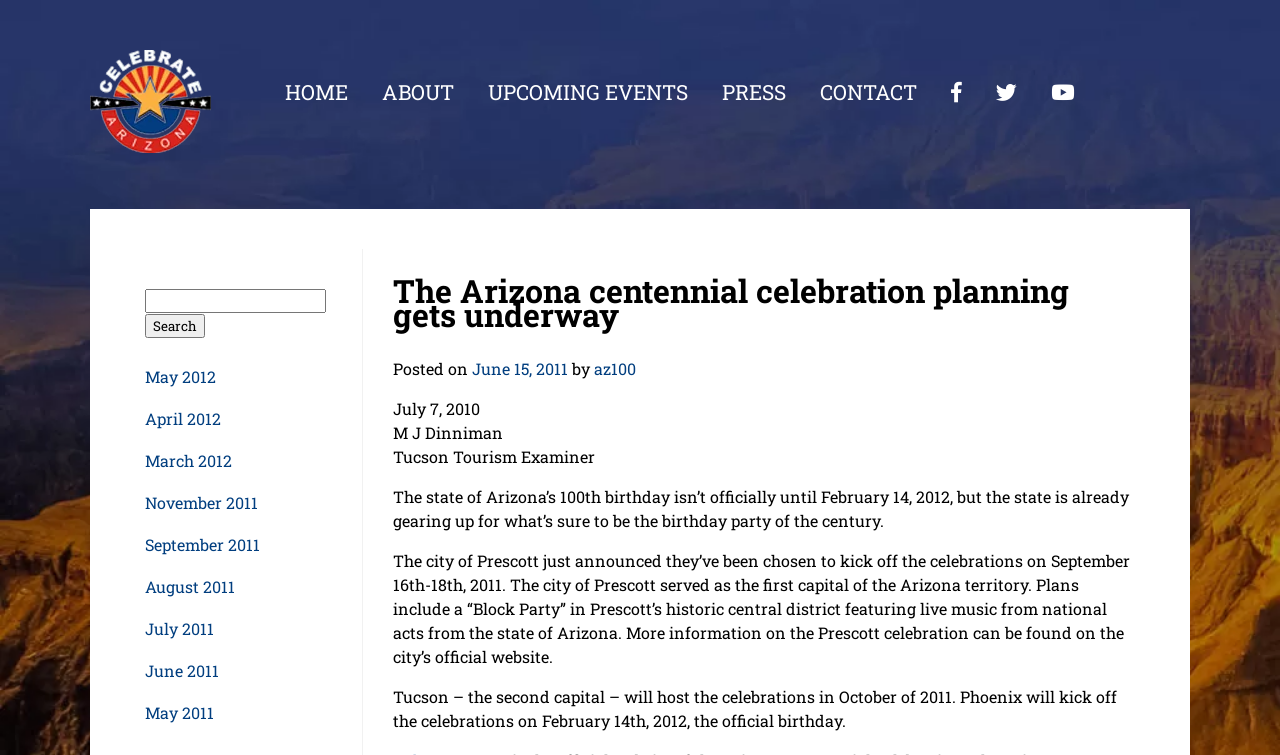Please locate the bounding box coordinates of the element's region that needs to be clicked to follow the instruction: "View posts from May 2012". The bounding box coordinates should be provided as four float numbers between 0 and 1, i.e., [left, top, right, bottom].

[0.113, 0.485, 0.169, 0.513]